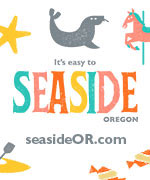Generate an elaborate caption for the image.

The image features a colorful promotional graphic for Seaside, Oregon, emphasizing the town's charm and appeal as a travel destination. The text reads "It's easy to SEASIDE," paired with playful illustrations, including a seal, starfish, and a carousel horse, evoking a sense of fun and adventure. The vibrant color palette and whimsical design elements invite viewers to explore the coastal attractions and activities available in the area. Additionally, the bottom of the image displays the website "seasideOR.com," providing a resource for visitors looking to learn more about Seaside's lodging, dining, and events.